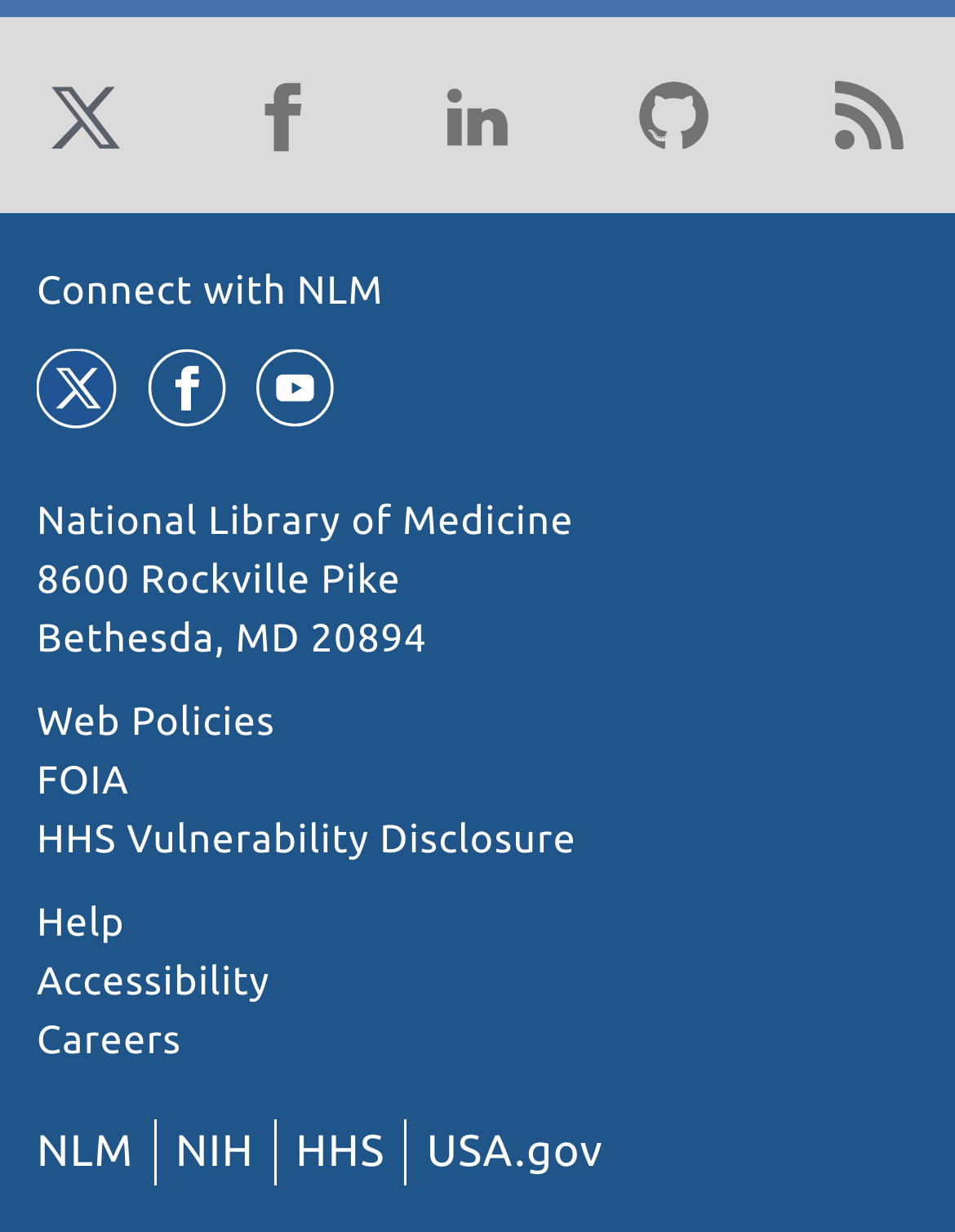Please identify the bounding box coordinates of the area that needs to be clicked to fulfill the following instruction: "View the Web Policies."

[0.038, 0.569, 0.288, 0.605]